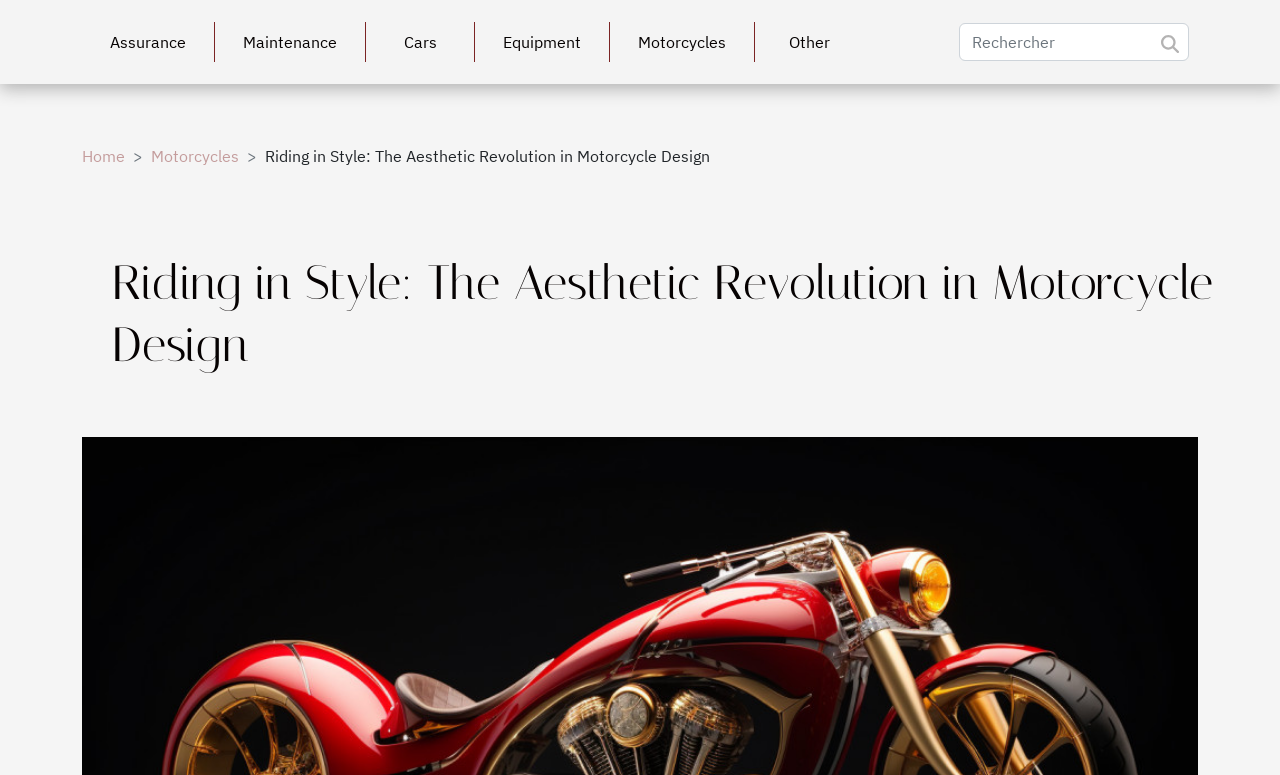Please identify the bounding box coordinates of the element's region that needs to be clicked to fulfill the following instruction: "Explore Equipment options". The bounding box coordinates should consist of four float numbers between 0 and 1, i.e., [left, top, right, bottom].

[0.387, 0.028, 0.46, 0.08]